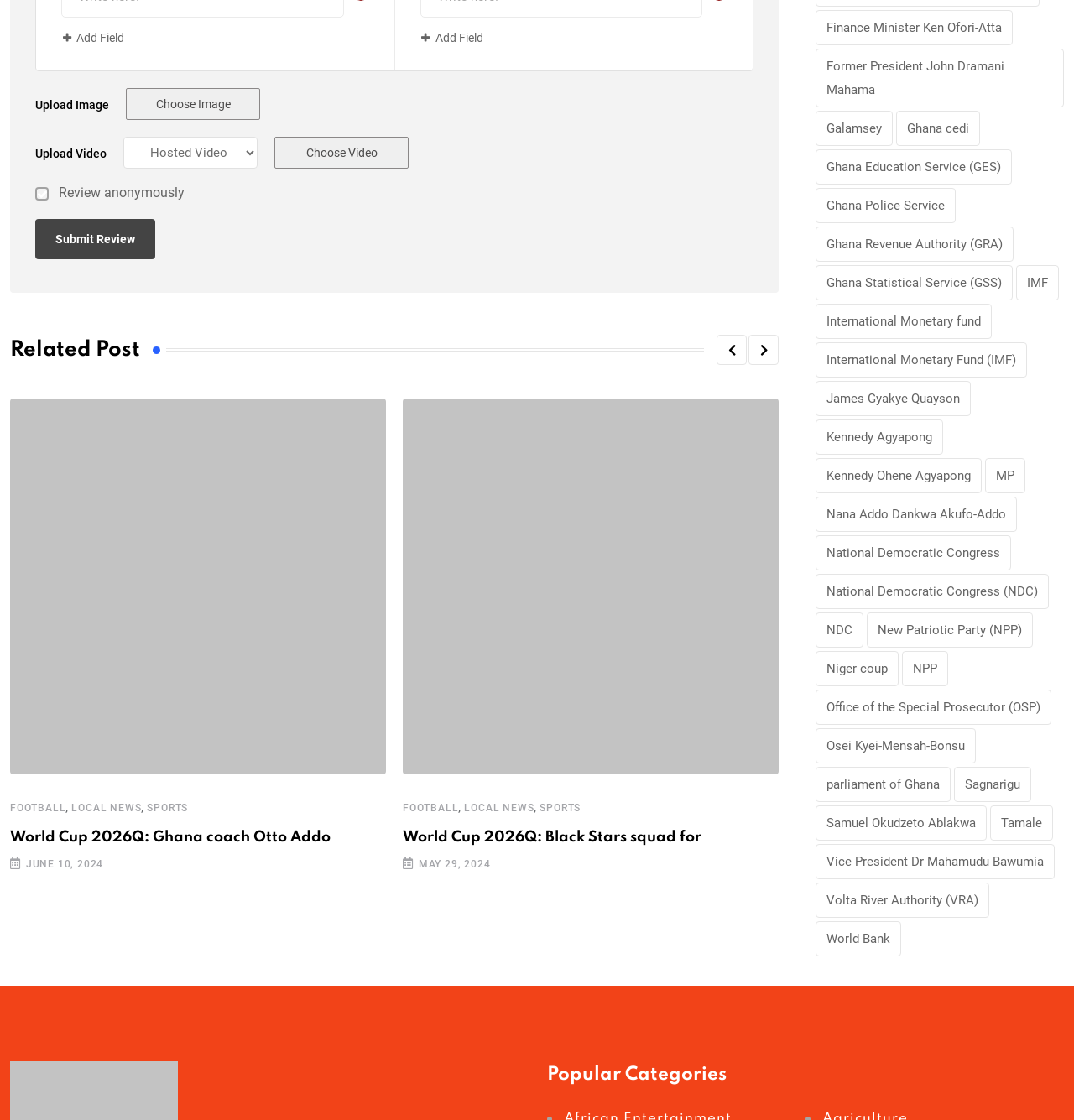What is the purpose of the 'Add Field' buttons?
Using the picture, provide a one-word or short phrase answer.

To add fields